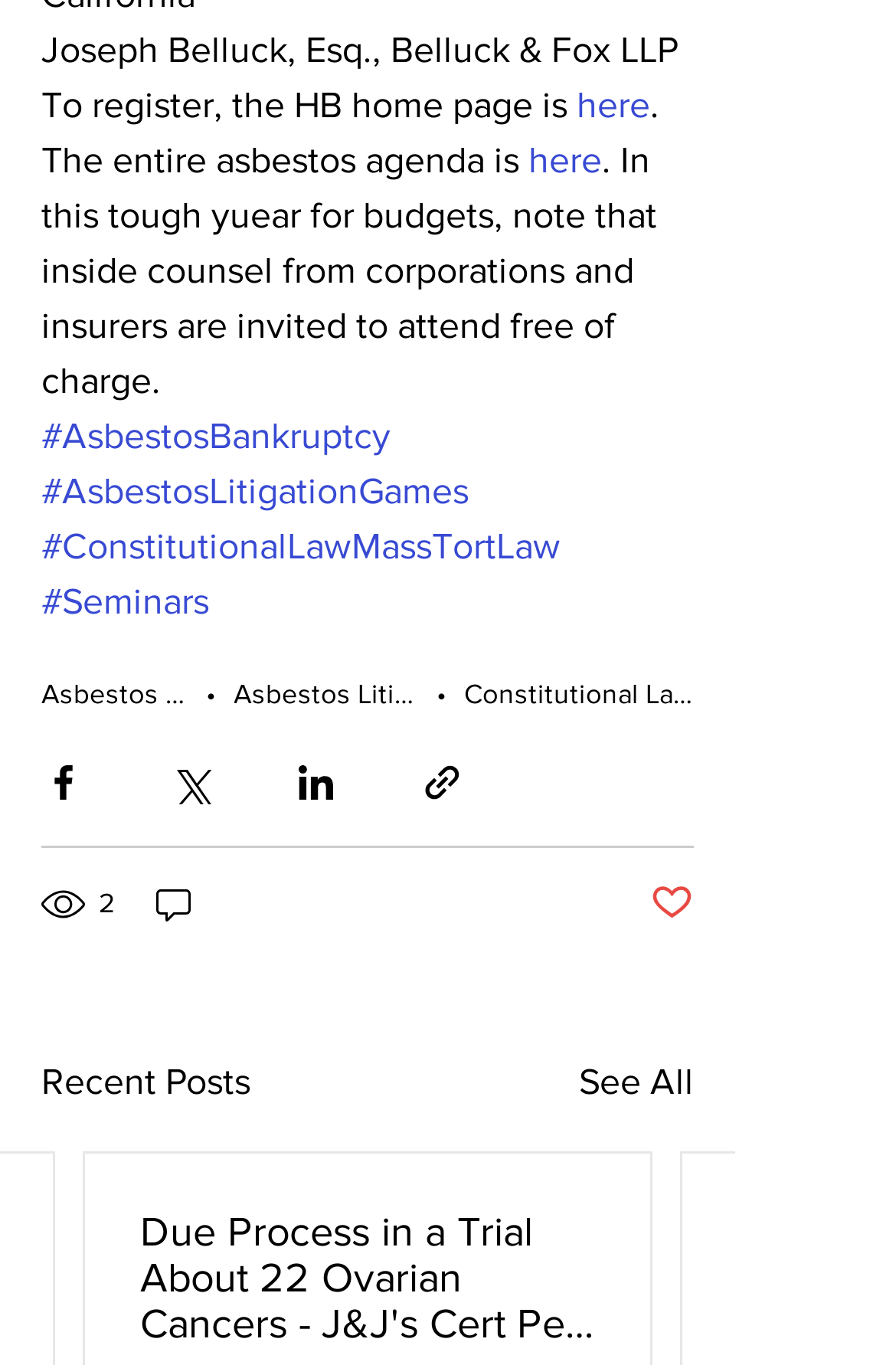Who is the author of the webpage?
Give a detailed and exhaustive answer to the question.

The author of the webpage is mentioned in the first line of text, which is 'Joseph Belluck, Esq., Belluck & Fox LLP'.